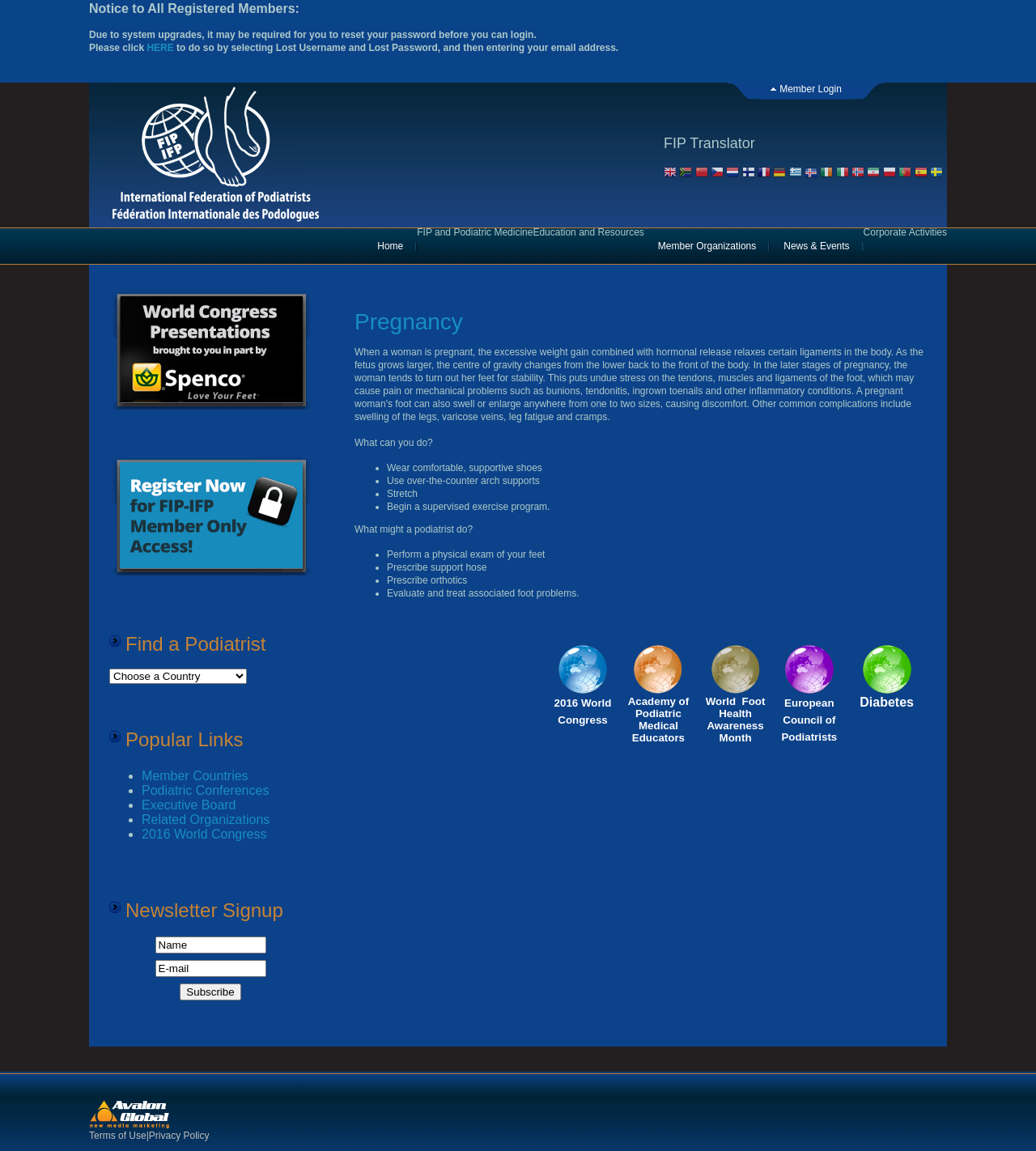Please mark the clickable region by giving the bounding box coordinates needed to complete this instruction: "Find a Podiatrist".

[0.105, 0.55, 0.301, 0.574]